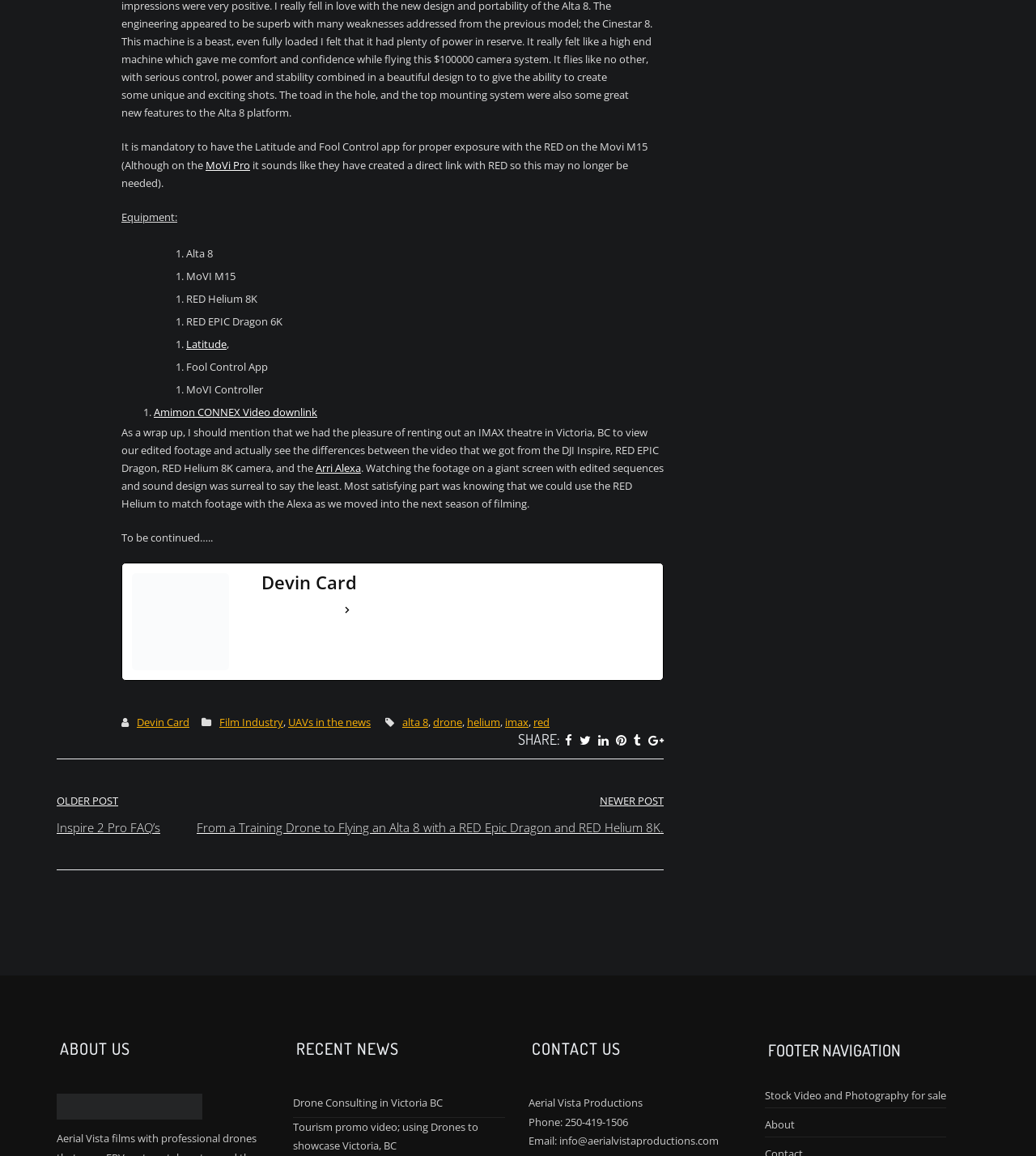Using the element description provided, determine the bounding box coordinates in the format (top-left x, top-left y, bottom-right x, bottom-right y). Ensure that all values are floating point numbers between 0 and 1. Element description: Amimon CONNEX Video downlink

[0.148, 0.35, 0.306, 0.363]